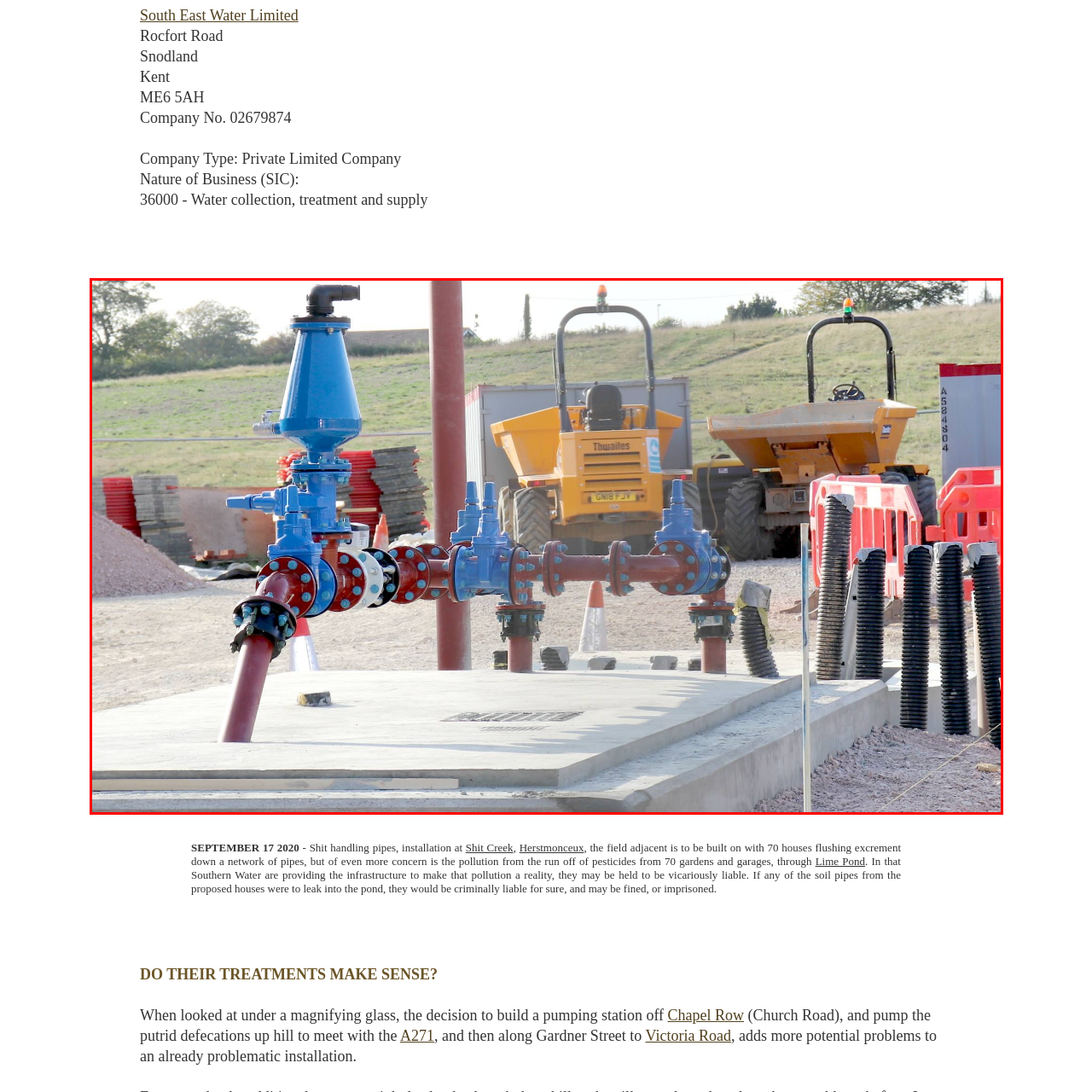What is the setting of the construction site?
Assess the image contained within the red bounding box and give a detailed answer based on the visual elements present in the image.

The caption hints at the serene landscape beyond the construction site, contrasting with the busy work environment, implying that the site is located in a rural area, away from urban settings.